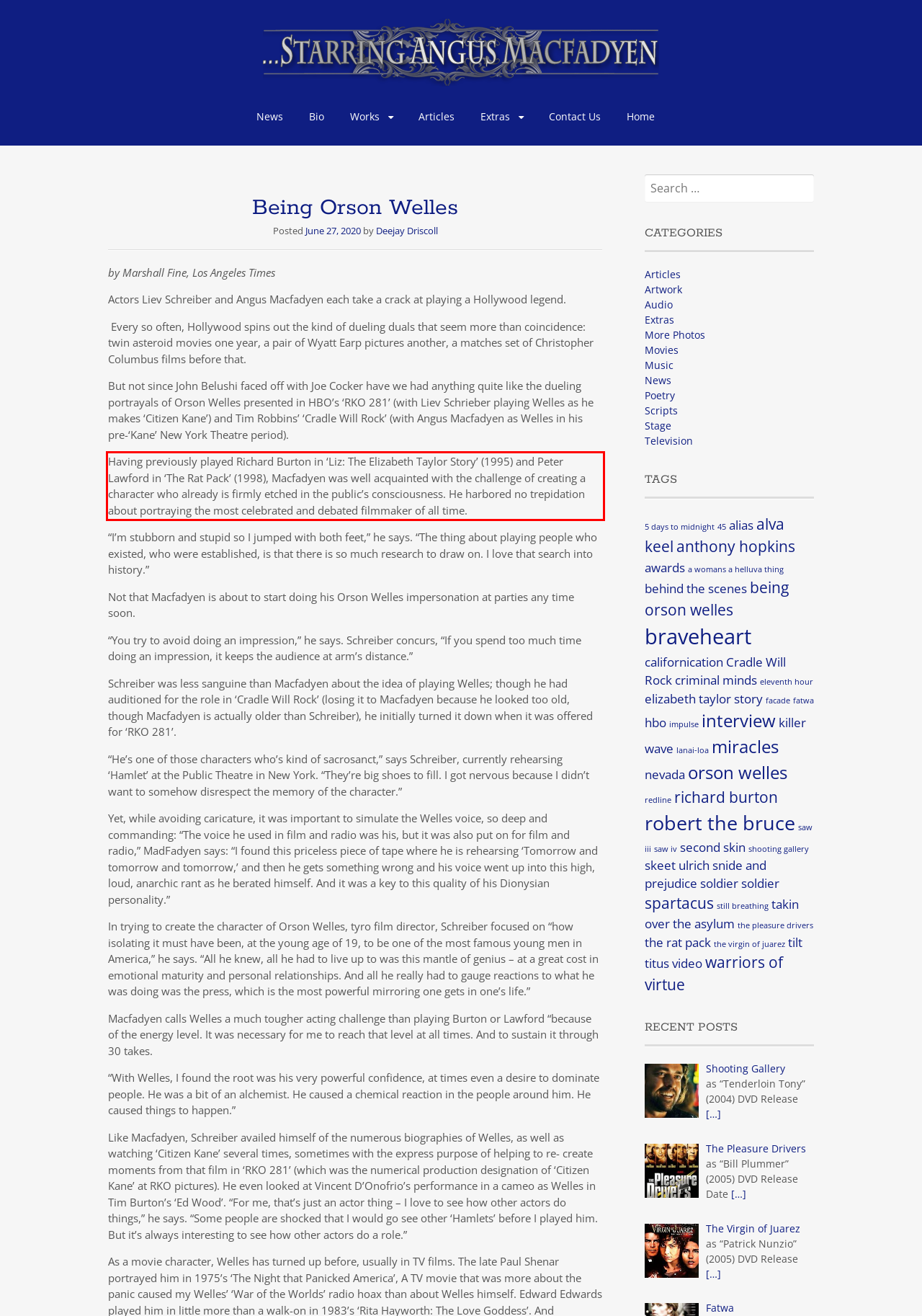Given the screenshot of the webpage, identify the red bounding box, and recognize the text content inside that red bounding box.

Having previously played Richard Burton in ‘Liz: The Elizabeth Taylor Story’ (1995) and Peter Lawford in ‘The Rat Pack’ (1998), Macfadyen was well acquainted with the challenge of creating a character who already is firmly etched in the public’s consciousness. He harbored no trepidation about portraying the most celebrated and debated filmmaker of all time.